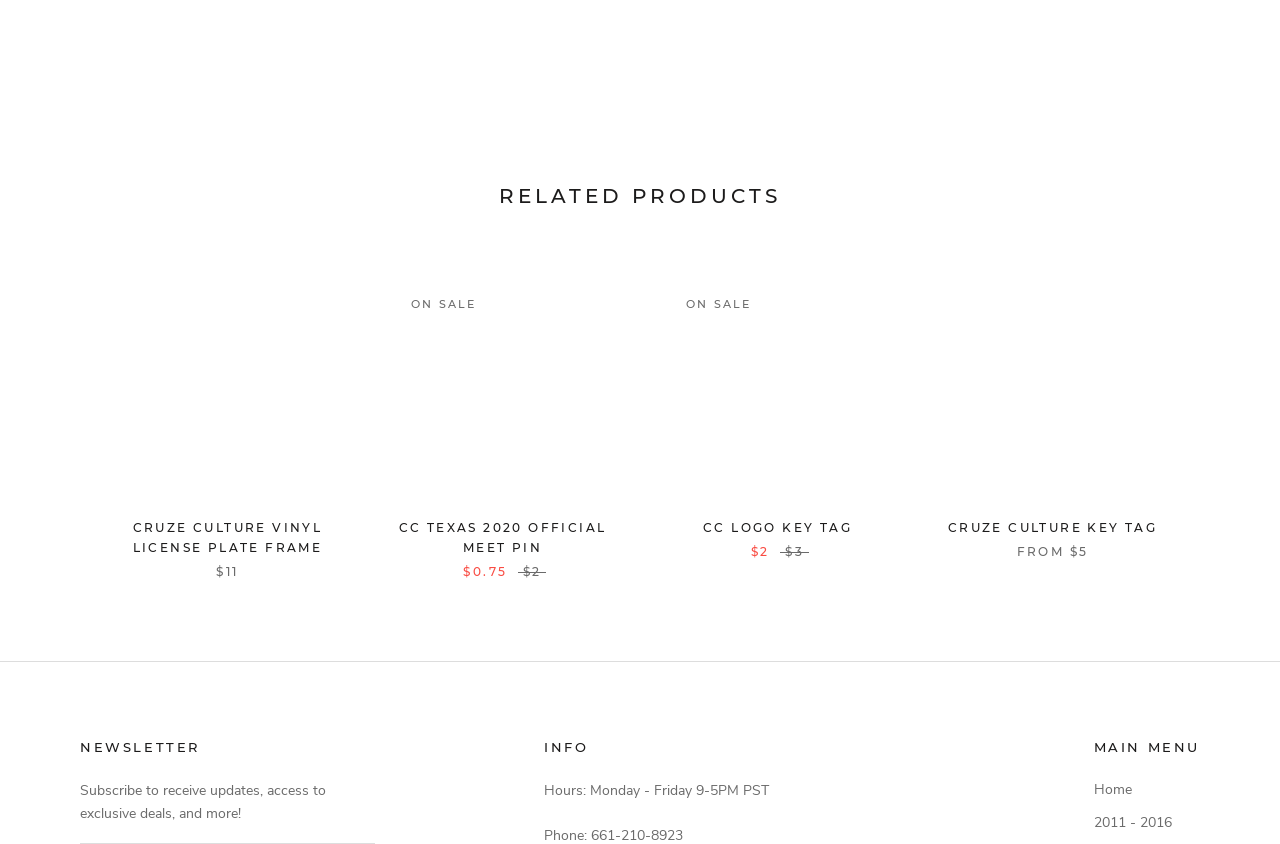Identify the bounding box coordinates of the specific part of the webpage to click to complete this instruction: "Click the 'Cruze Culture Vinyl License Plate Frame' link".

[0.094, 0.335, 0.262, 0.59]